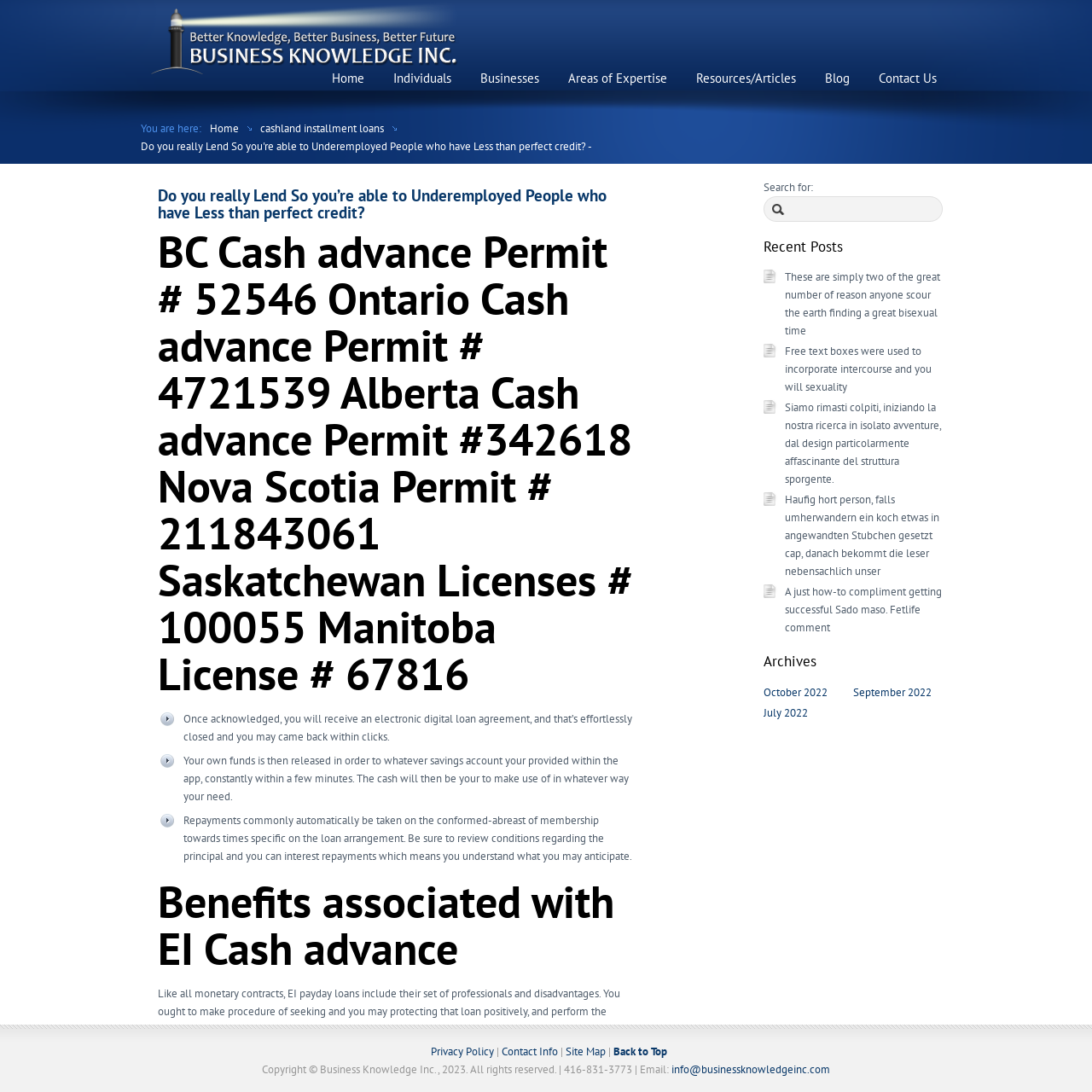What is the purpose of the loan agreement?
Observe the image and answer the question with a one-word or short phrase response.

To receive funds